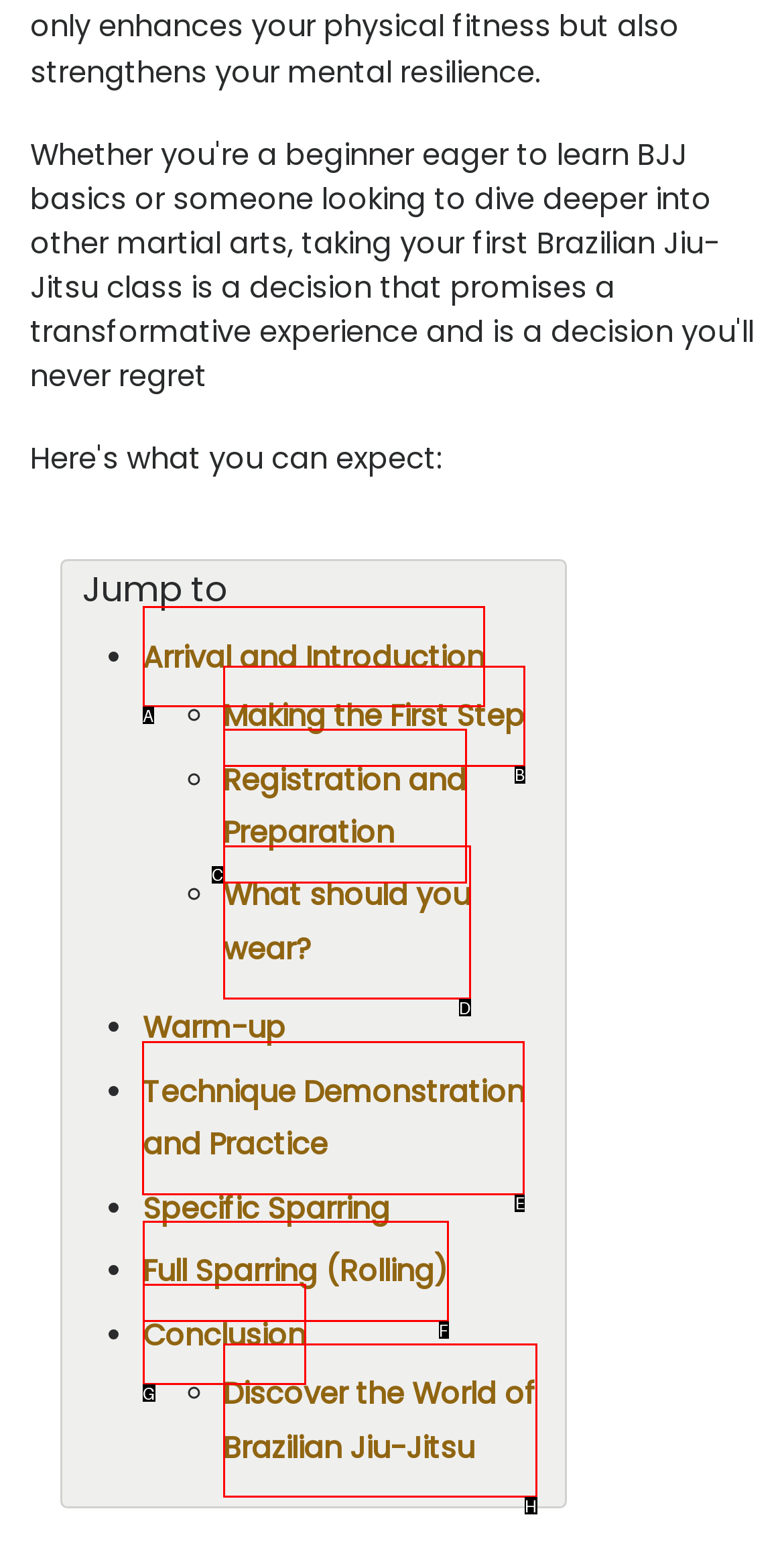Select the letter of the element you need to click to complete this task: View 'Technique Demonstration and Practice'
Answer using the letter from the specified choices.

E